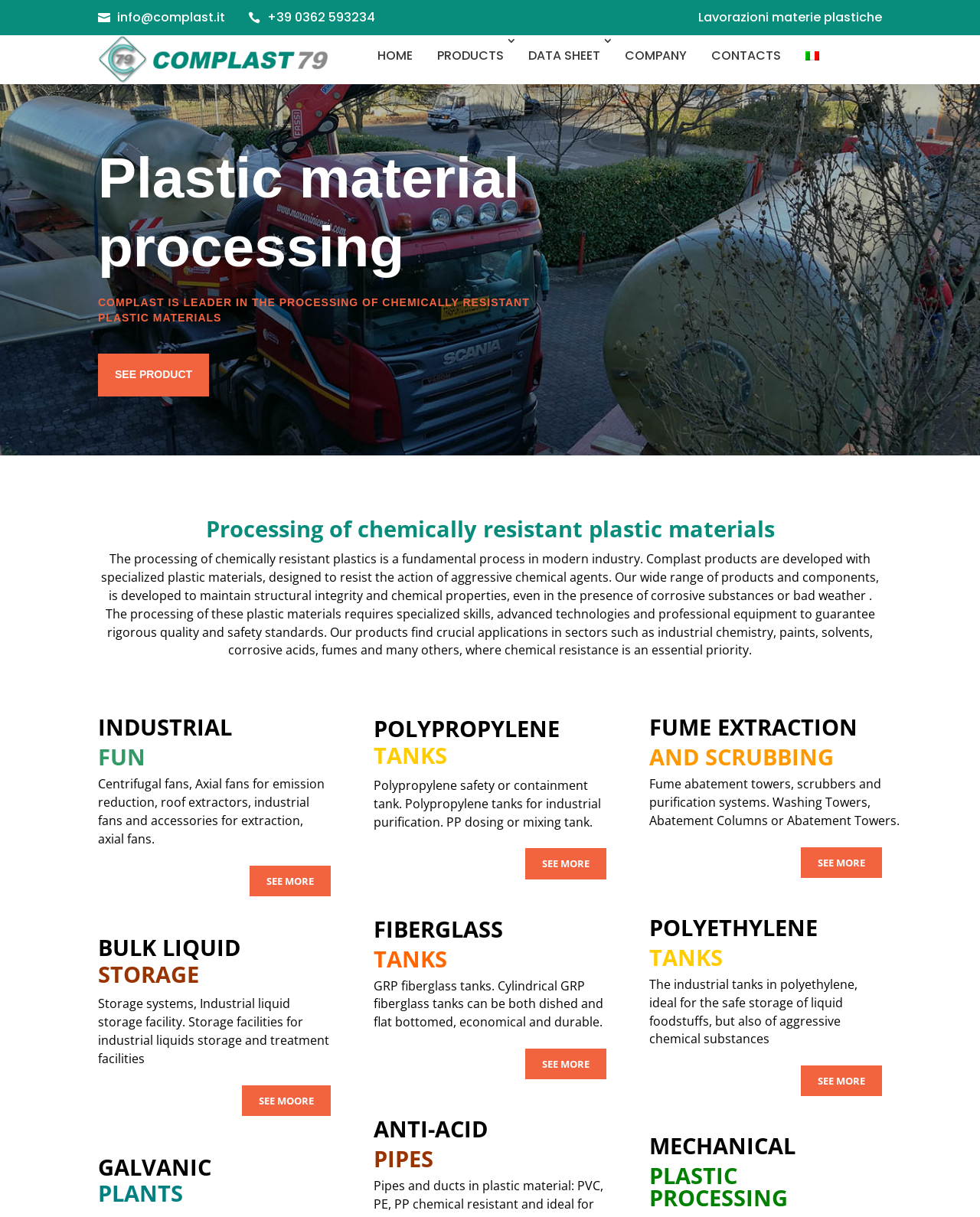What is the purpose of the polypropylene tanks?
Observe the image and answer the question with a one-word or short phrase response.

Industrial purification